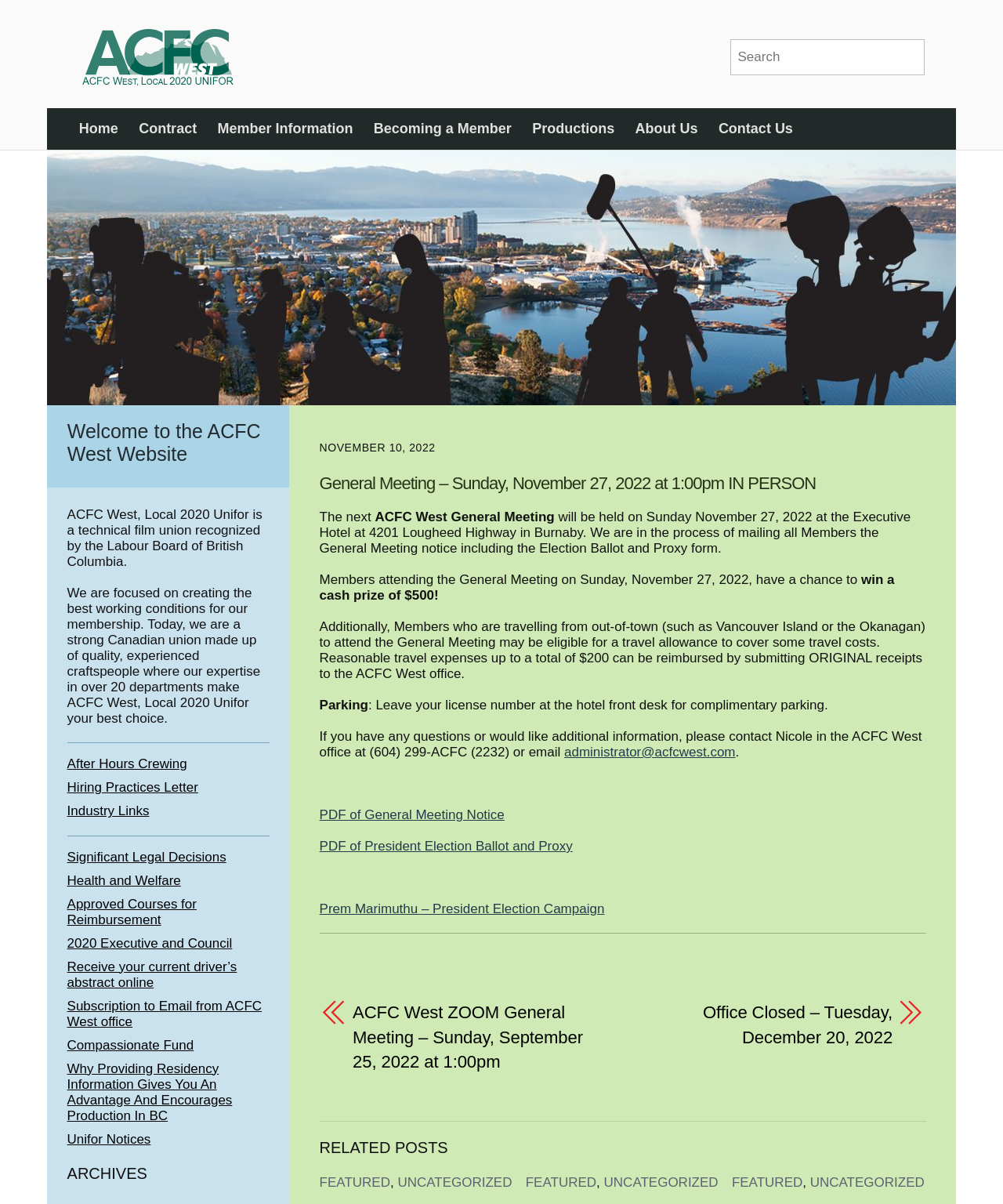What is the prize for attending the General Meeting?
Please answer the question as detailed as possible based on the image.

The answer can be found in the article section of the webpage, where it is stated that 'Members attending the General Meeting on Sunday, November 27, 2022, have a chance to win a cash prize of $500!'